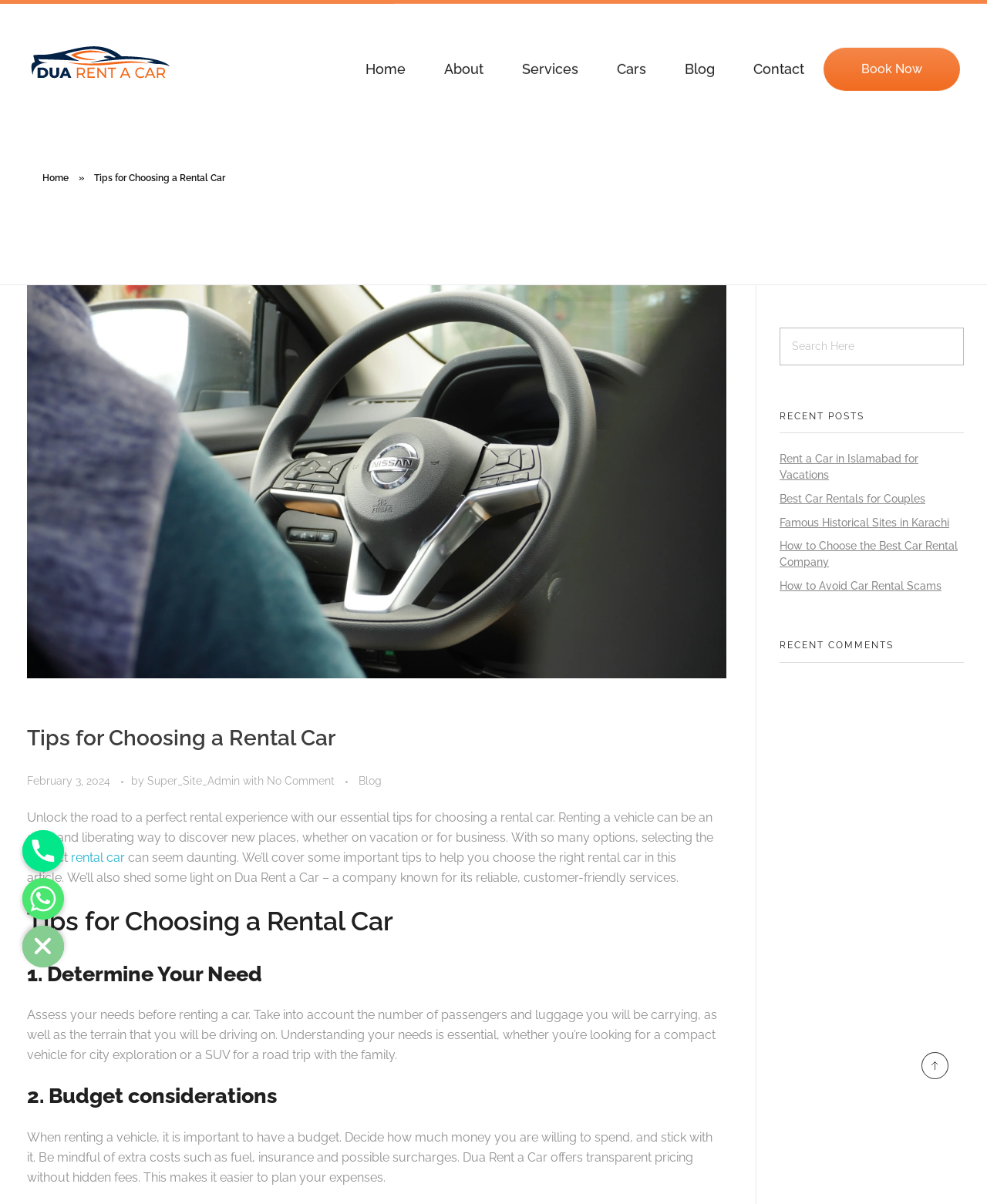Answer the question in a single word or phrase:
How many passengers and luggage should be considered when renting a car?

Number of passengers and luggage